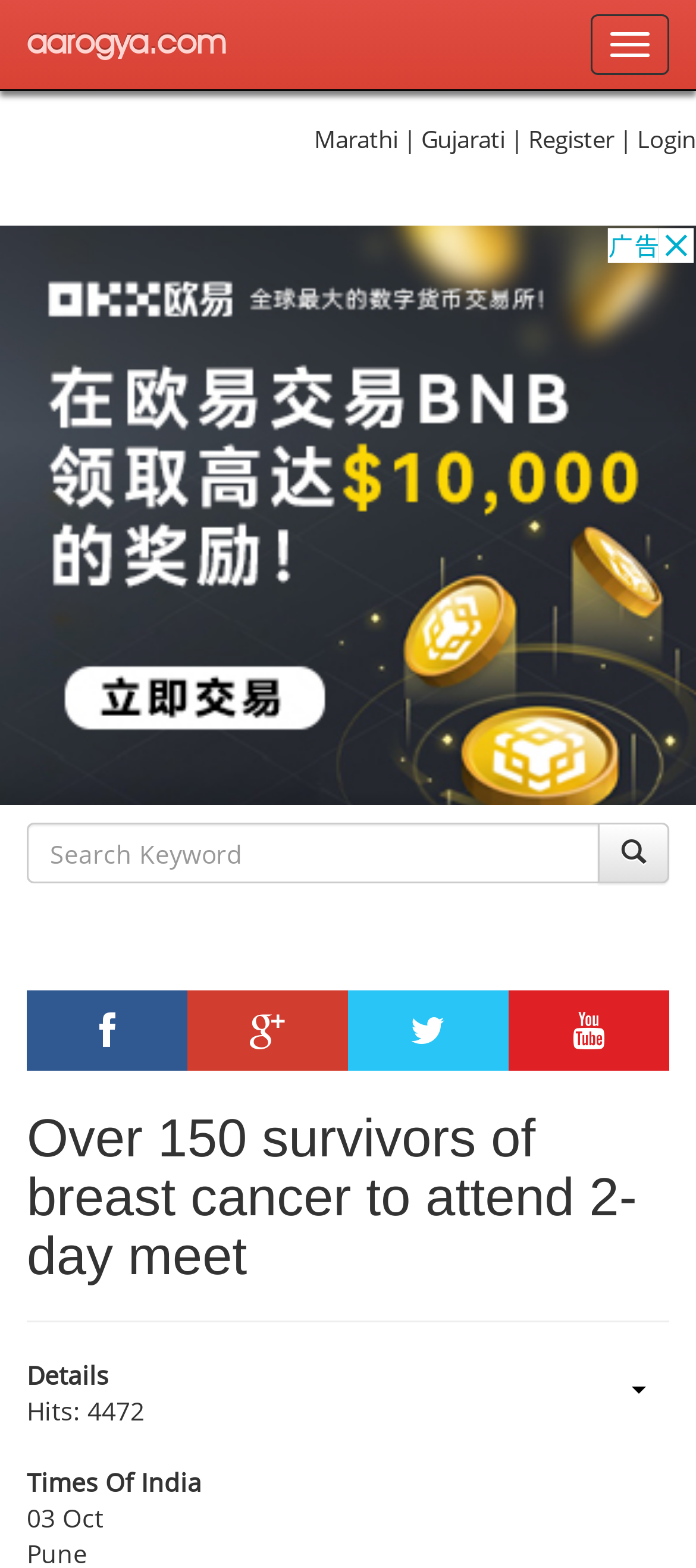When was the article published?
Please give a well-detailed answer to the question.

The webpage has a footer section that mentions the date '03 Oct' as the publication date of the article, indicating when the article was published.